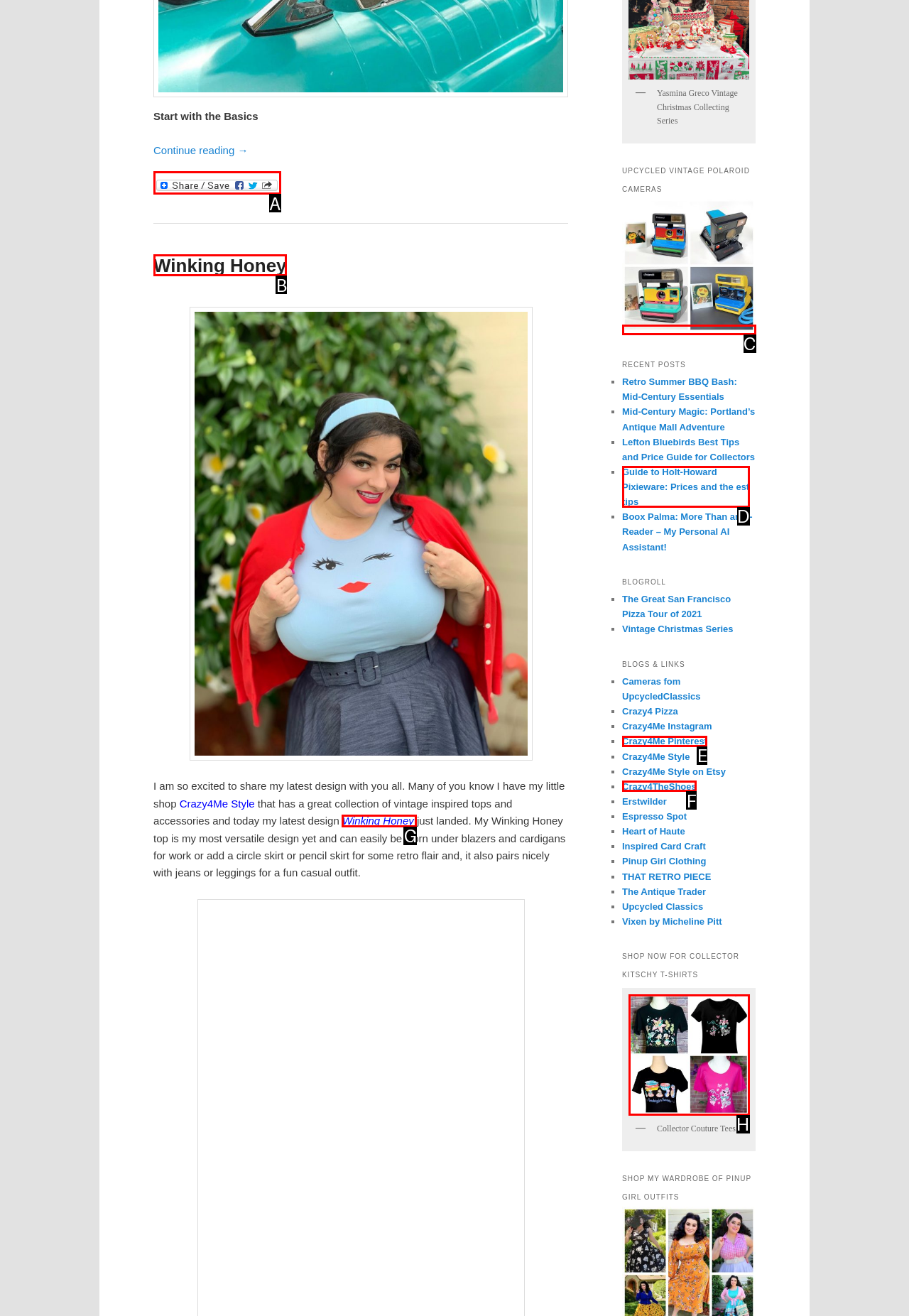Identify the letter that best matches this UI element description: parent_node: Collector Couture Tees
Answer with the letter from the given options.

H